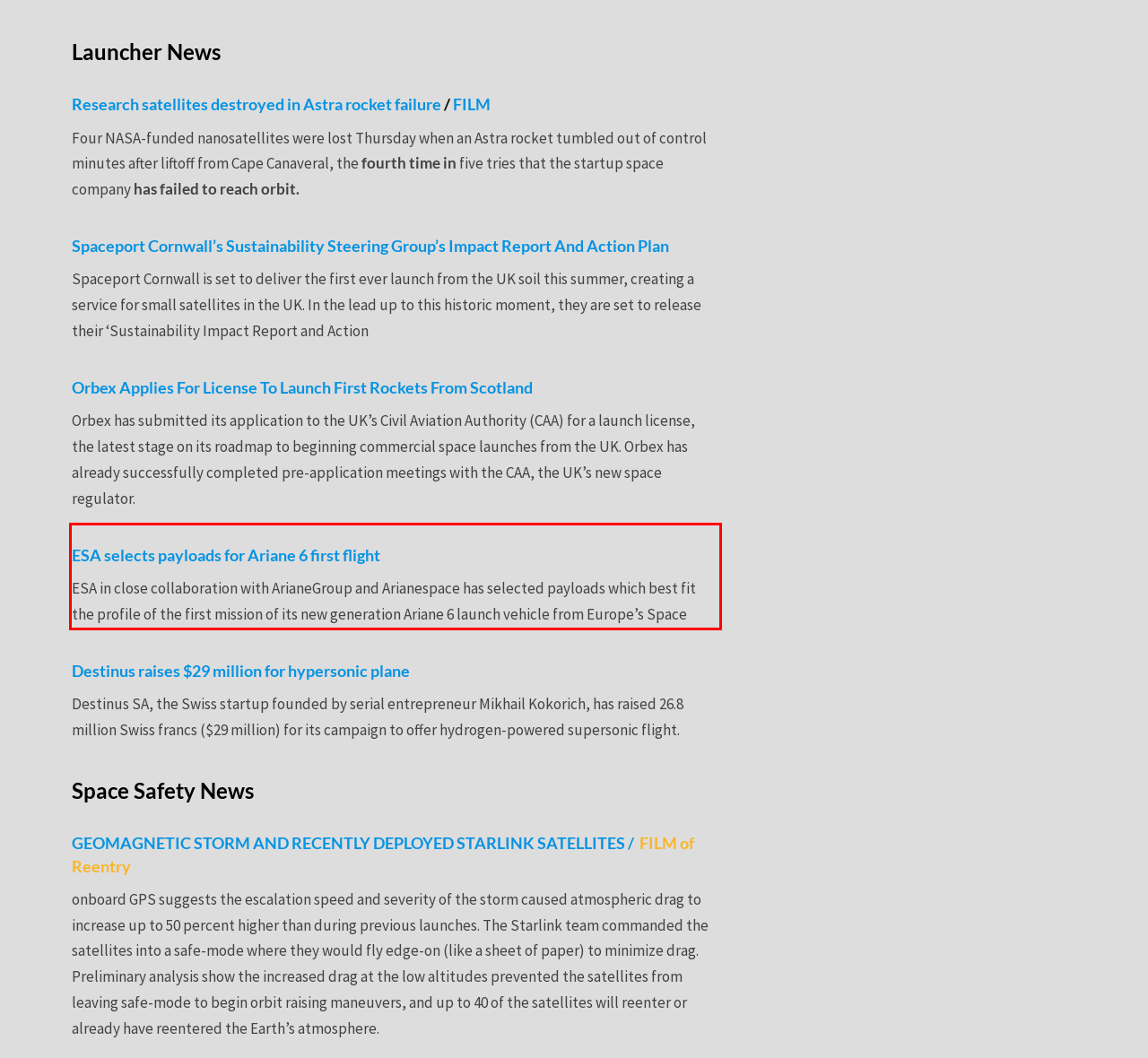Given the screenshot of the webpage, identify the red bounding box, and recognize the text content inside that red bounding box.

ESA in close collaboration with ArianeGroup and Arianespace has selected payloads which best fit the profile of the first mission of its new generation Ariane 6 launch vehicle from Europe’s Space